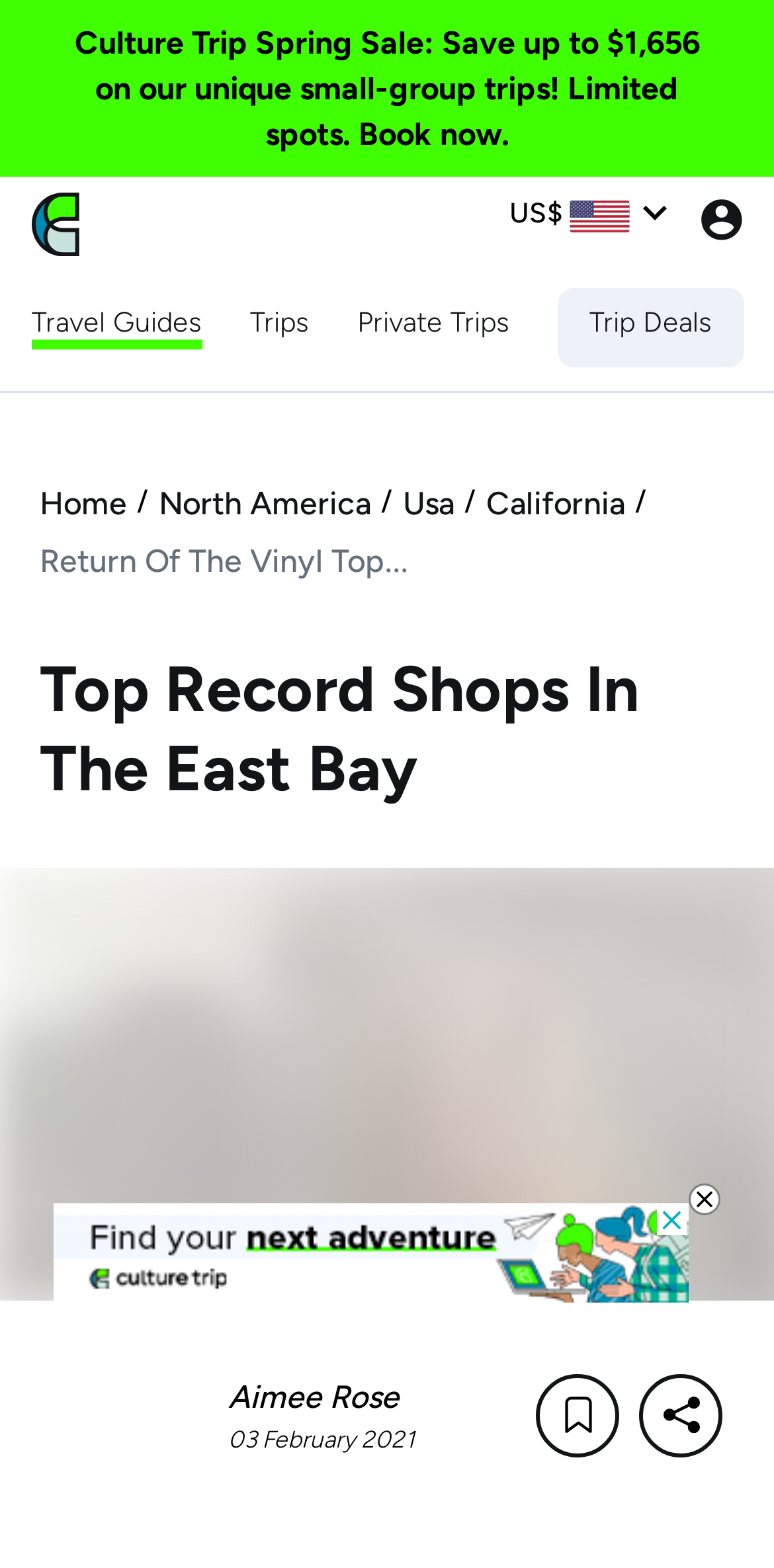What is the currency used in the webpage?
Using the image as a reference, deliver a detailed and thorough answer to the question.

The webpage displays a currency icon and the abbreviation 'US$' next to it, indicating that the currency used in the webpage is the United States Dollar (USD).